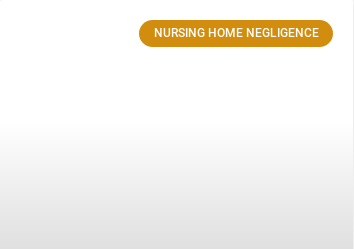Describe every important feature and element in the image comprehensively.

The image prominently features a bold, rectangular button labeled "NURSING HOME NEGLIGENCE," set against a clean, light background. The button is styled in a warm orange hue with contrasting white text, emphasizing the importance of the topic—nursing home negligence. This design choice draws attention to the critical issue being addressed, likely within the context of a legal or informational discussion regarding patient care standards and accountability in nursing homes.